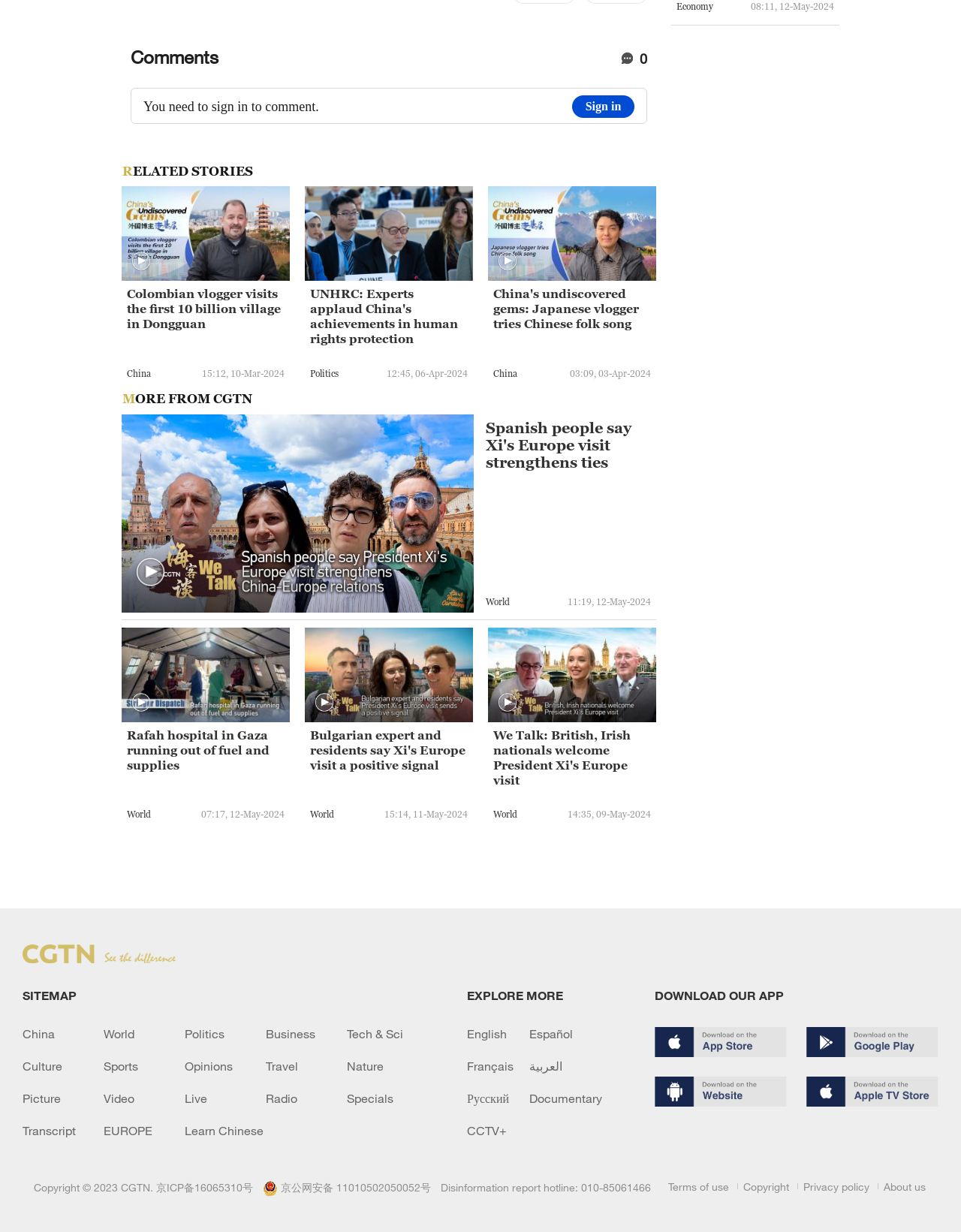Identify the coordinates of the bounding box for the element that must be clicked to accomplish the instruction: "Click the link to explore the role of sex and gender differences in liver health".

None